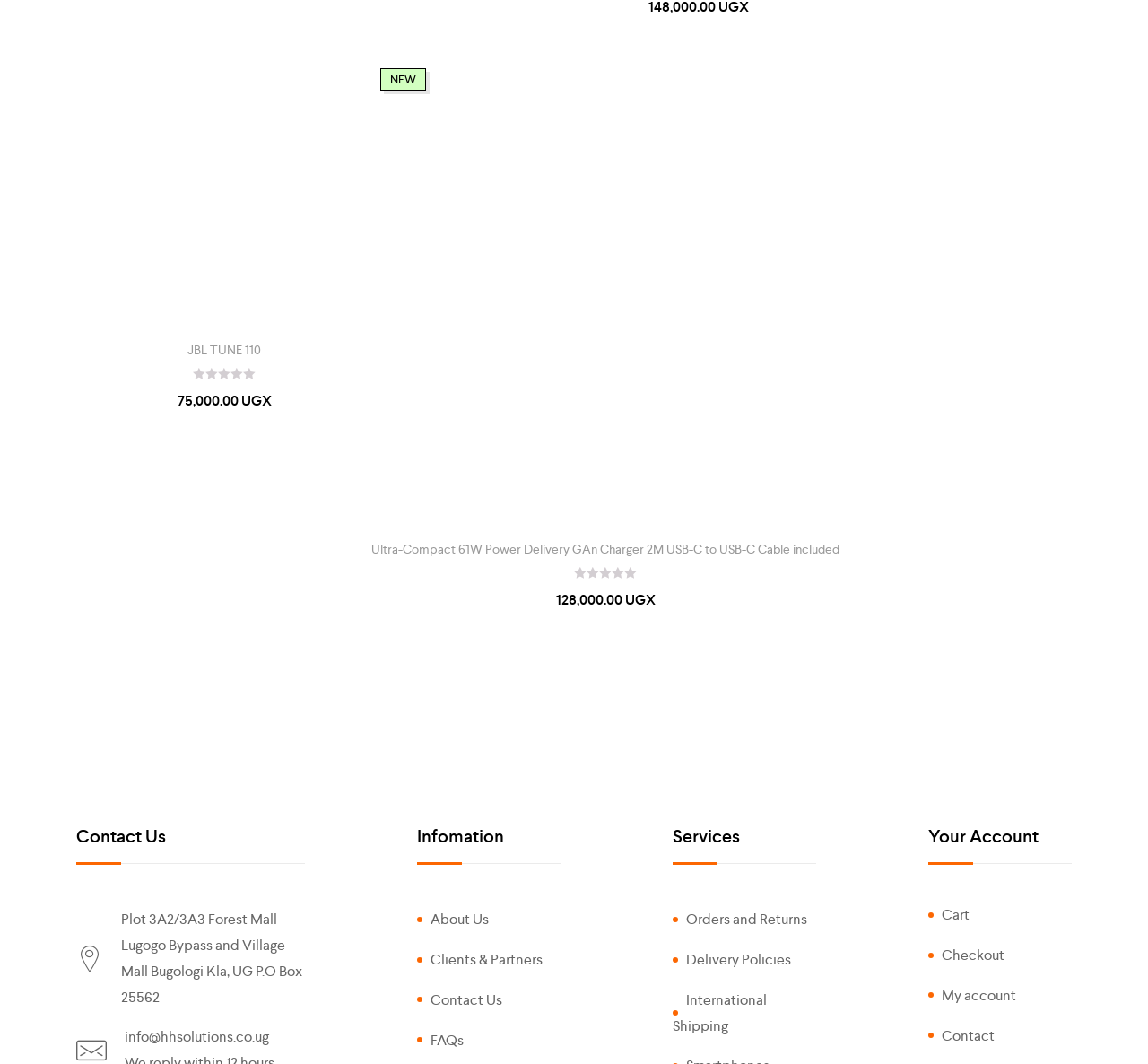From the element description: "Checkout", extract the bounding box coordinates of the UI element. The coordinates should be expressed as four float numbers between 0 and 1, in the order [left, top, right, bottom].

[0.809, 0.889, 0.875, 0.906]